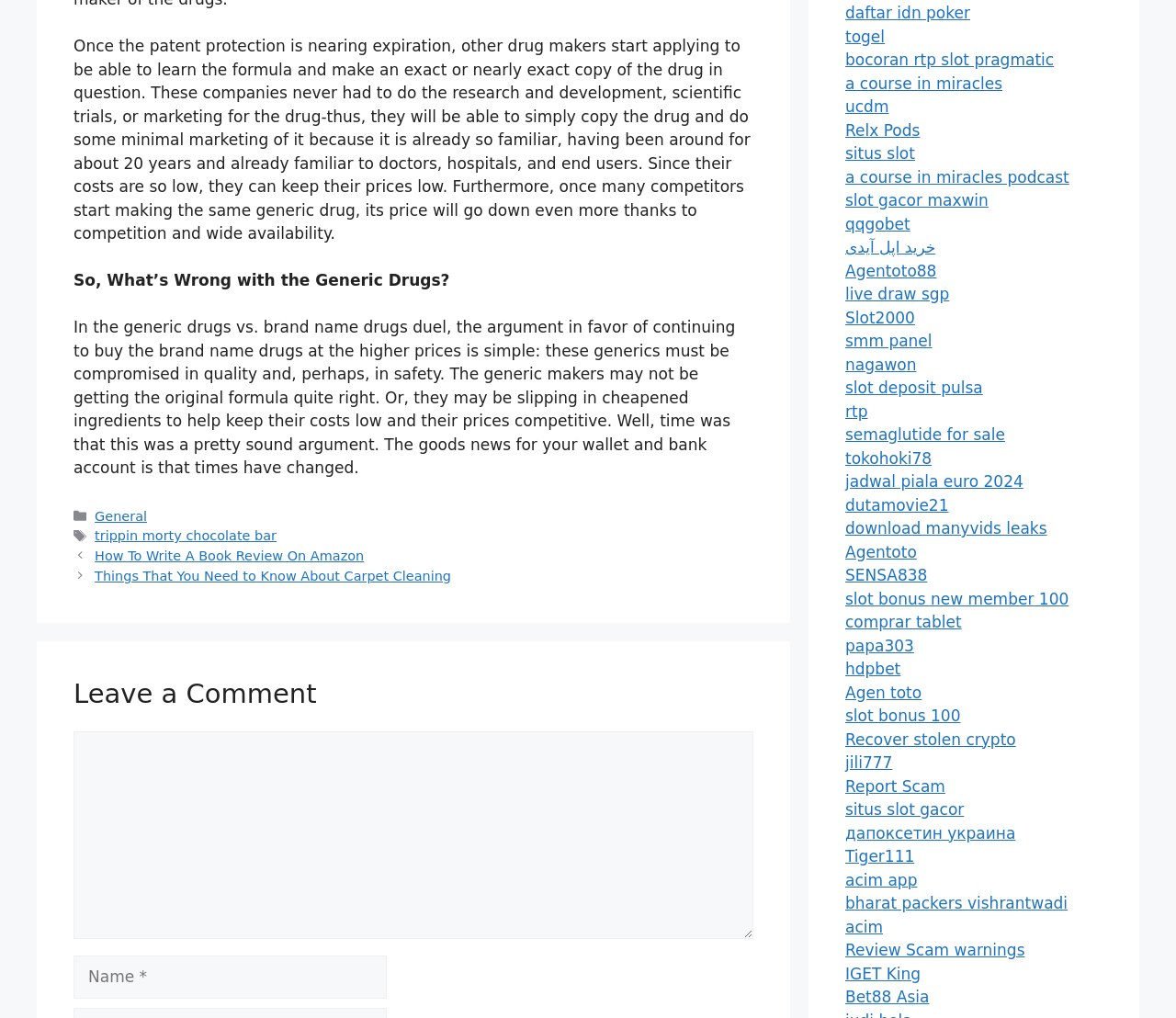Please identify the bounding box coordinates of the element on the webpage that should be clicked to follow this instruction: "Click the 'General' link under 'Categories'". The bounding box coordinates should be given as four float numbers between 0 and 1, formatted as [left, top, right, bottom].

[0.081, 0.5, 0.125, 0.514]